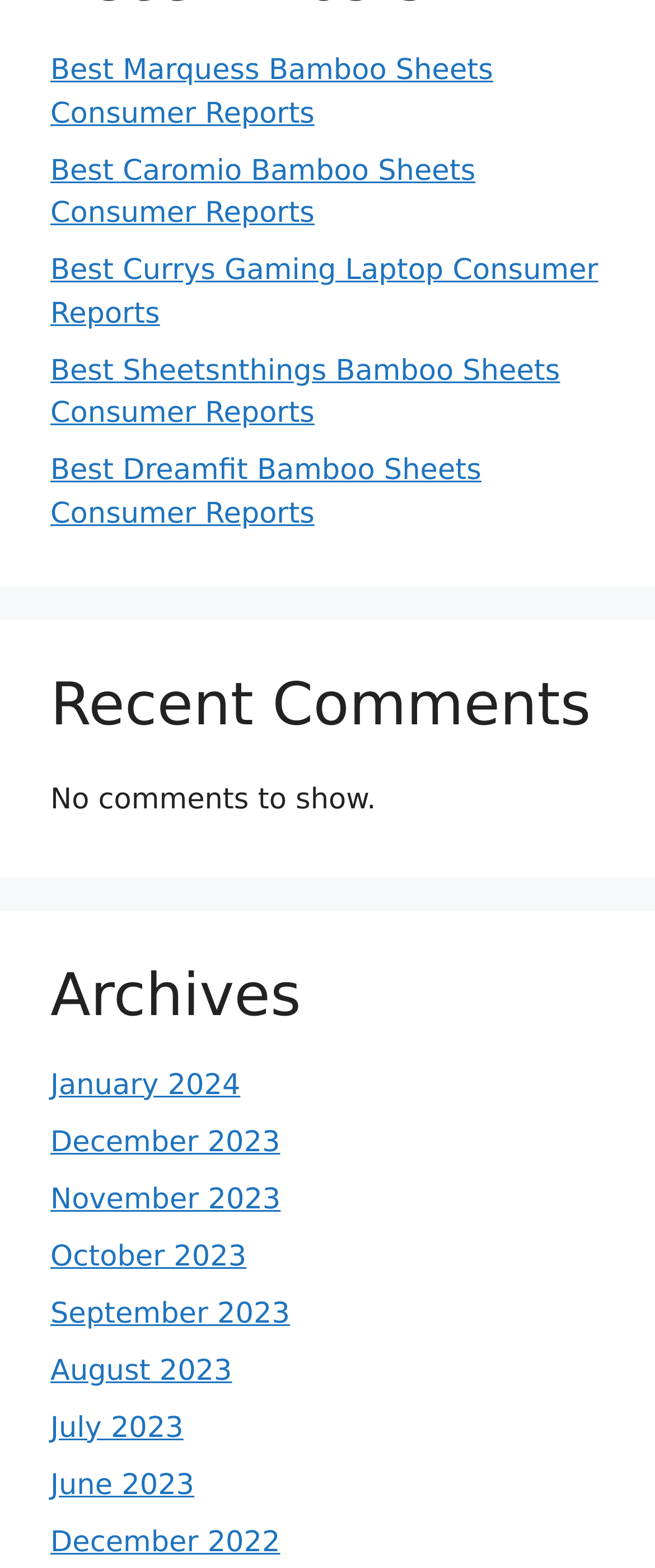Please identify the bounding box coordinates of the element I should click to complete this instruction: 'View Best Dreamfit Bamboo Sheets Consumer Reports'. The coordinates should be given as four float numbers between 0 and 1, like this: [left, top, right, bottom].

[0.077, 0.29, 0.735, 0.338]